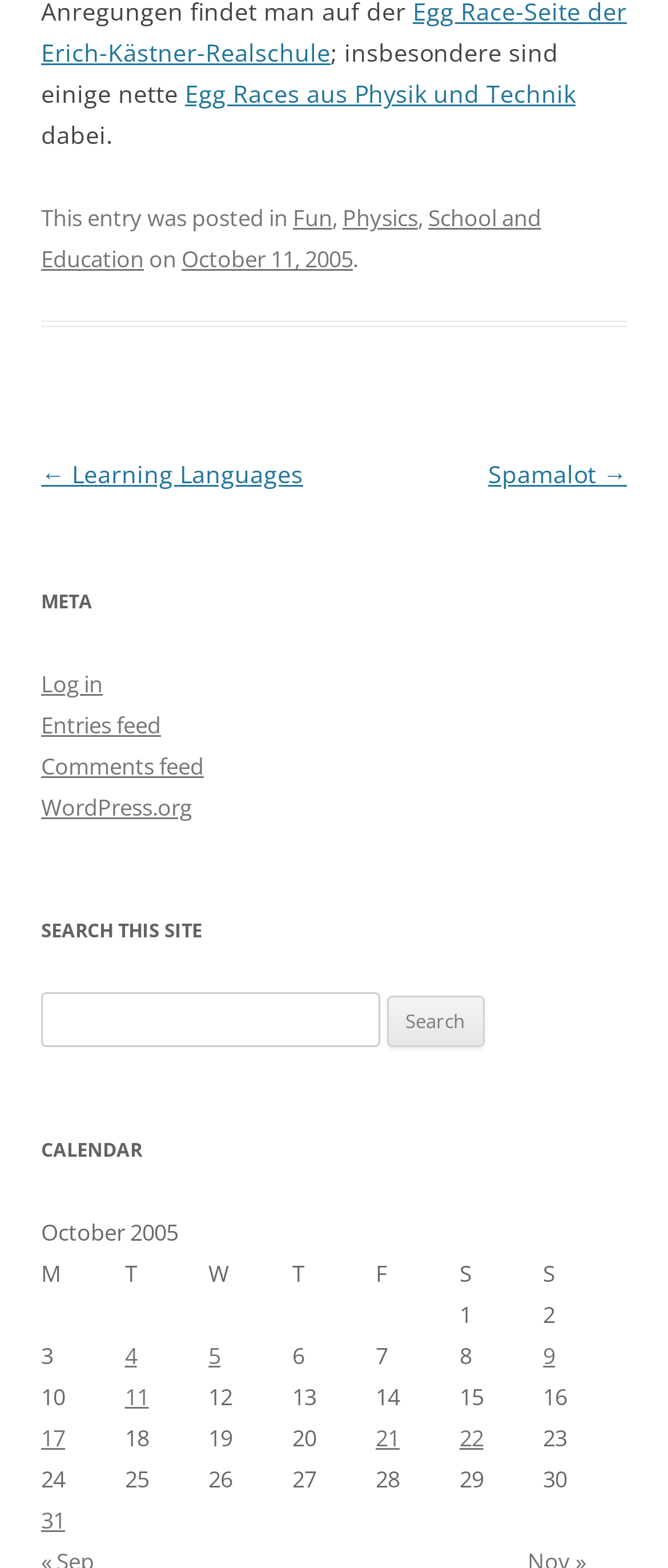Determine the bounding box coordinates of the clickable element to achieve the following action: 'View posts from October 11, 2005'. Provide the coordinates as four float values between 0 and 1, formatted as [left, top, right, bottom].

[0.187, 0.878, 0.312, 0.904]